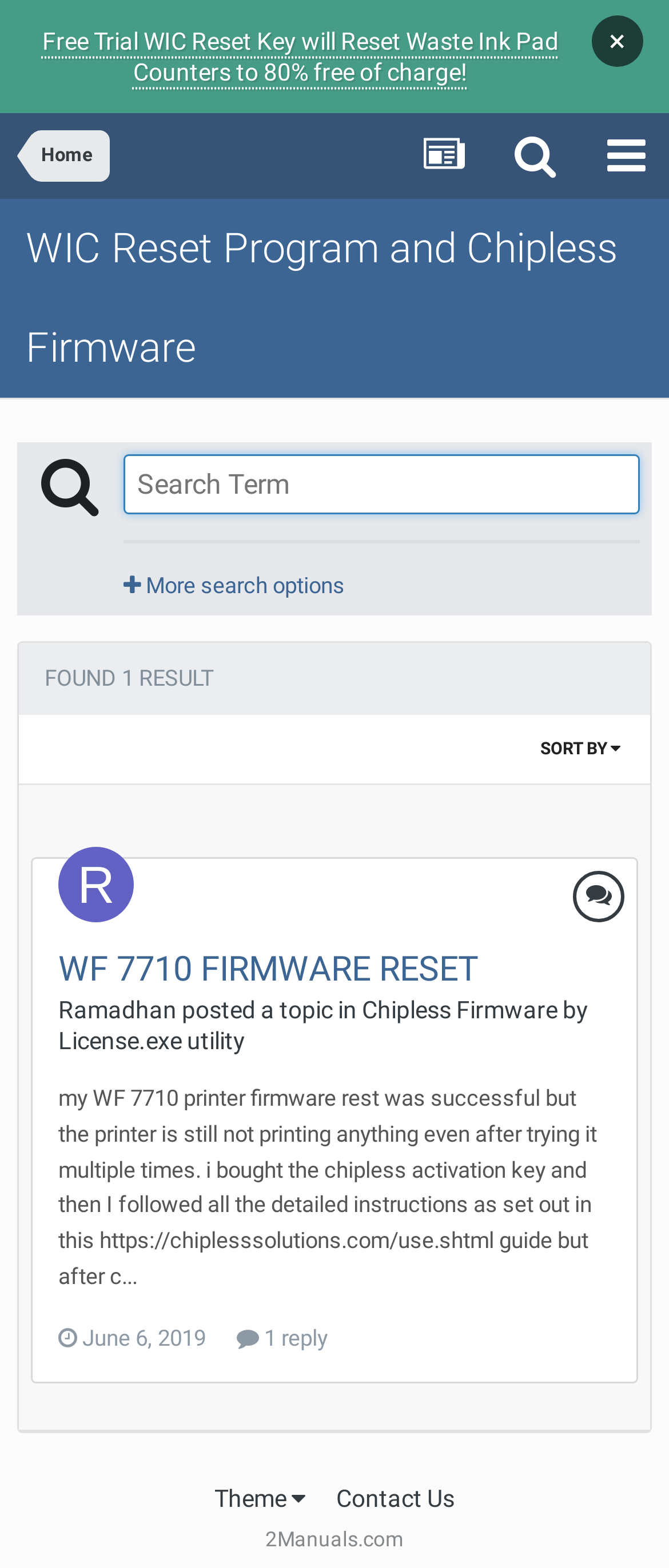Find the bounding box coordinates of the area that needs to be clicked in order to achieve the following instruction: "Check the post details". The coordinates should be specified as four float numbers between 0 and 1, i.e., [left, top, right, bottom].

[0.087, 0.692, 0.892, 0.822]